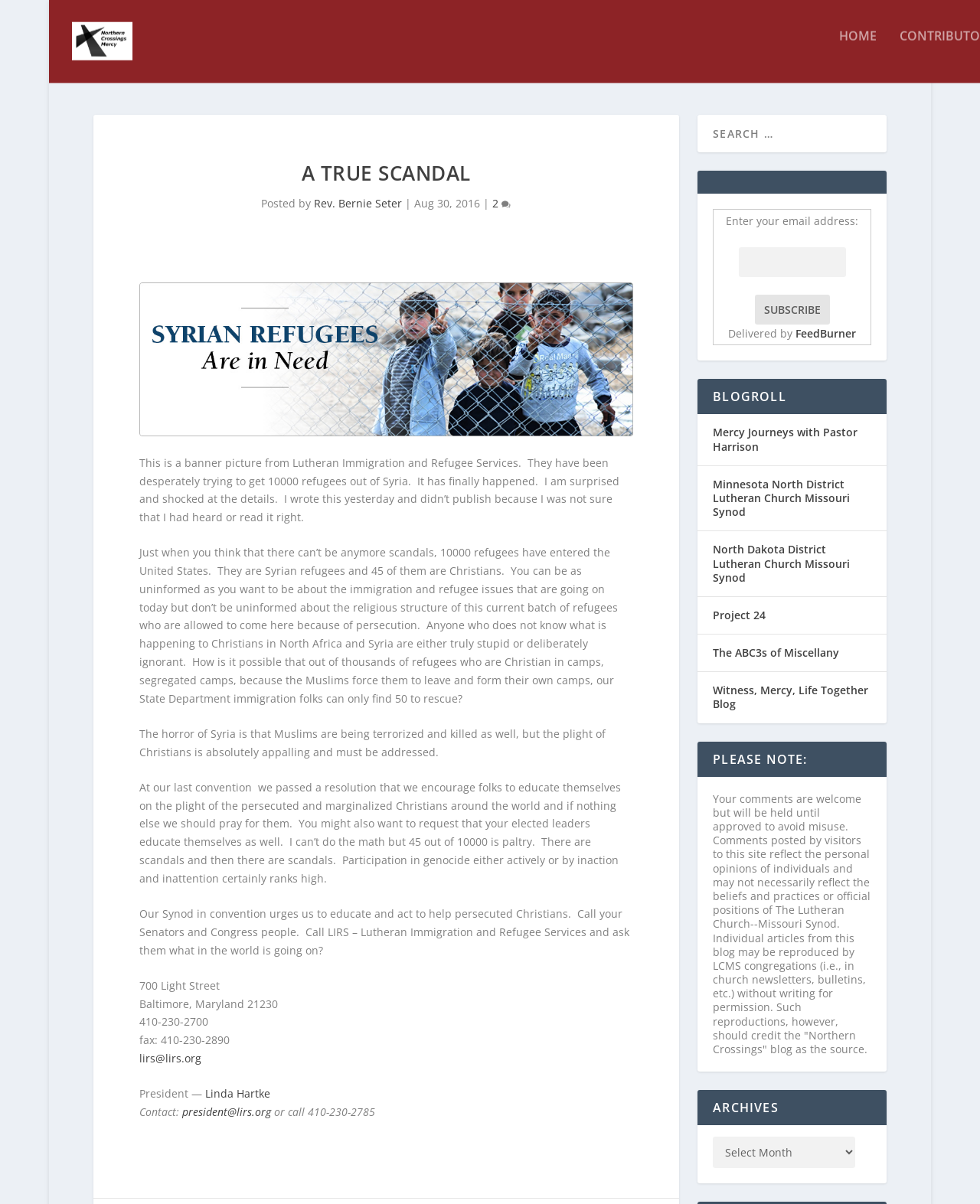Answer in one word or a short phrase: 
What is the organization mentioned in the article?

Lutheran Immigration and Refugee Services